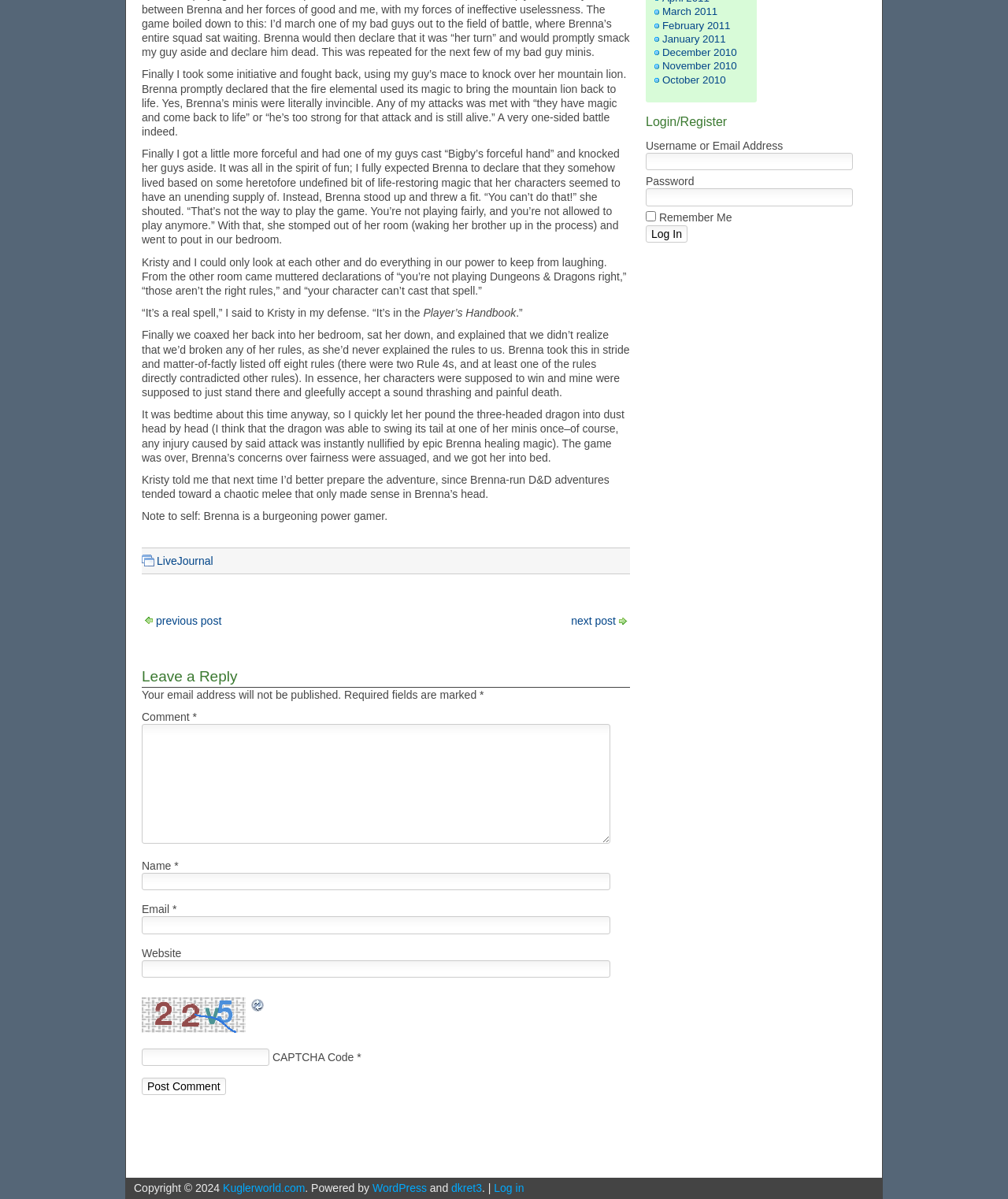Please provide the bounding box coordinate of the region that matches the element description: name="submit" value="Post Comment". Coordinates should be in the format (top-left x, top-left y, bottom-right x, bottom-right y) and all values should be between 0 and 1.

[0.141, 0.899, 0.224, 0.914]